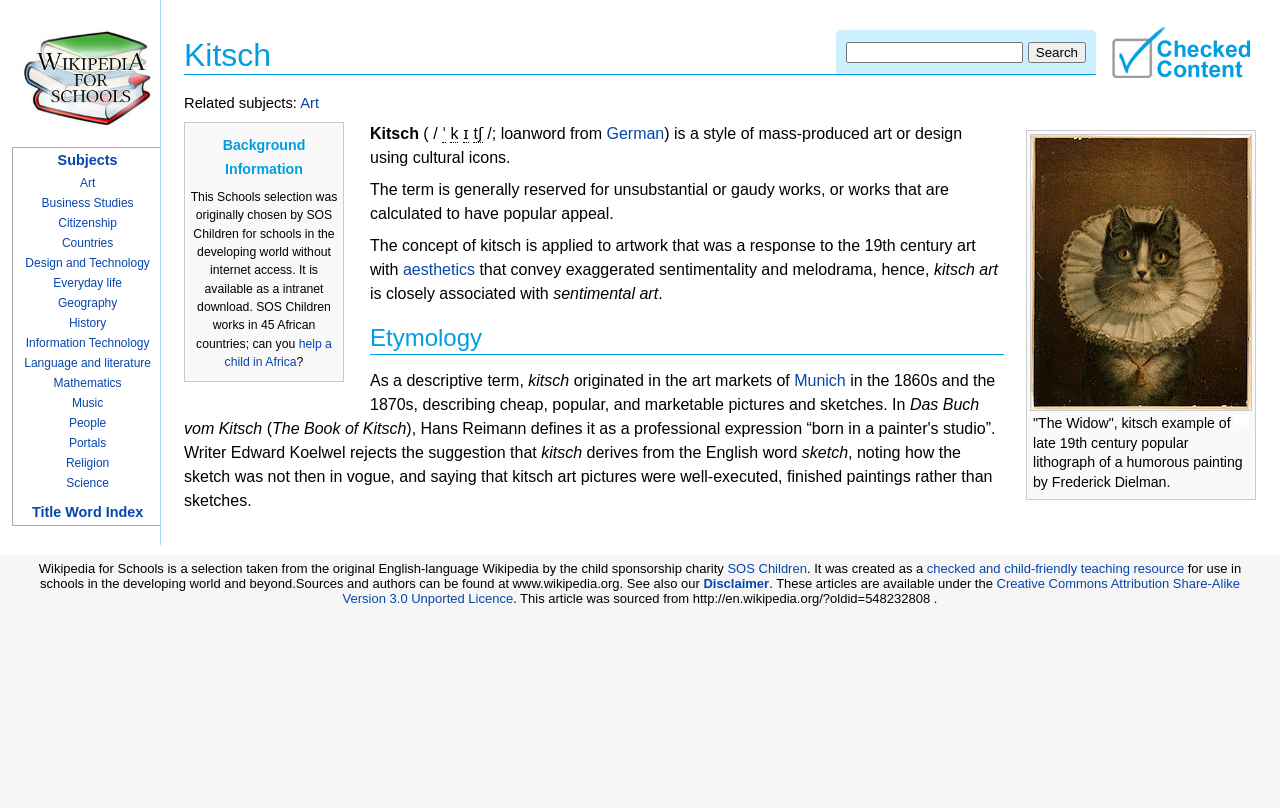Carefully examine the image and provide an in-depth answer to the question: In which city did the term 'kitsch' originate in the art markets?

The term 'kitsch' originated in the art markets of Munich in the 1860s and the 1870s, describing cheap, popular, and marketable pictures and sketches.